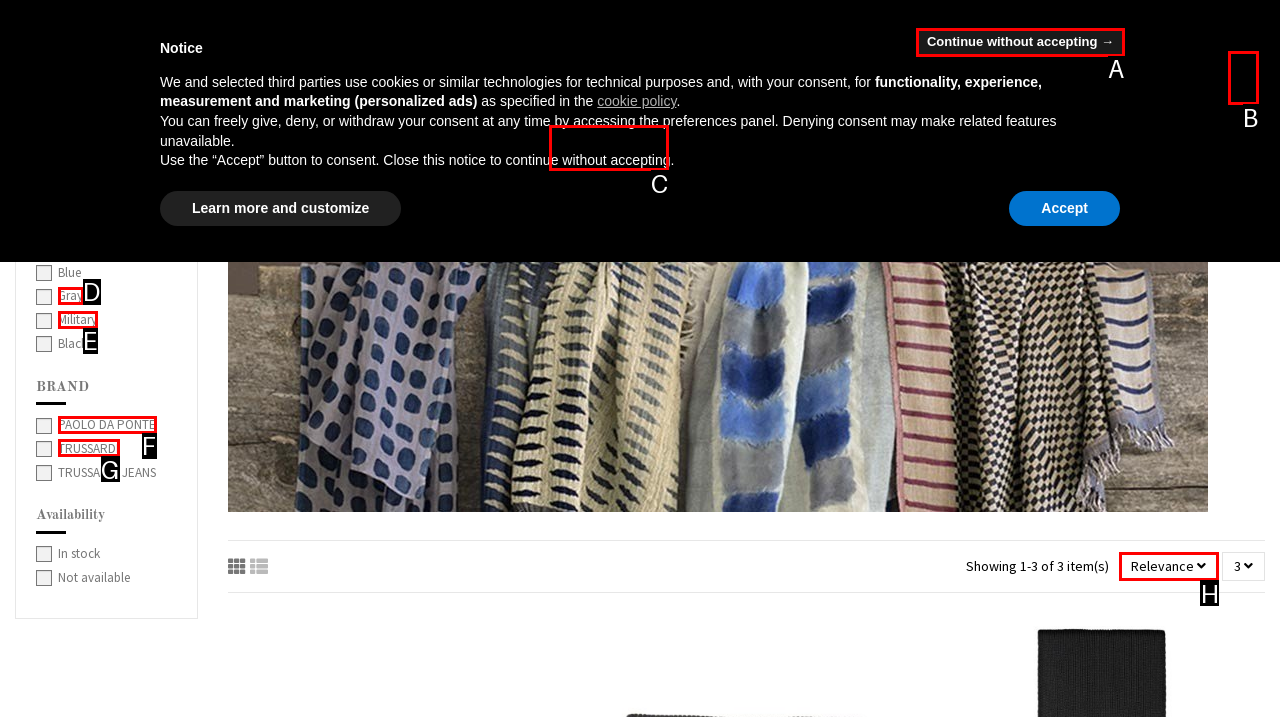Identify the bounding box that corresponds to: Shop By Brand
Respond with the letter of the correct option from the provided choices.

C